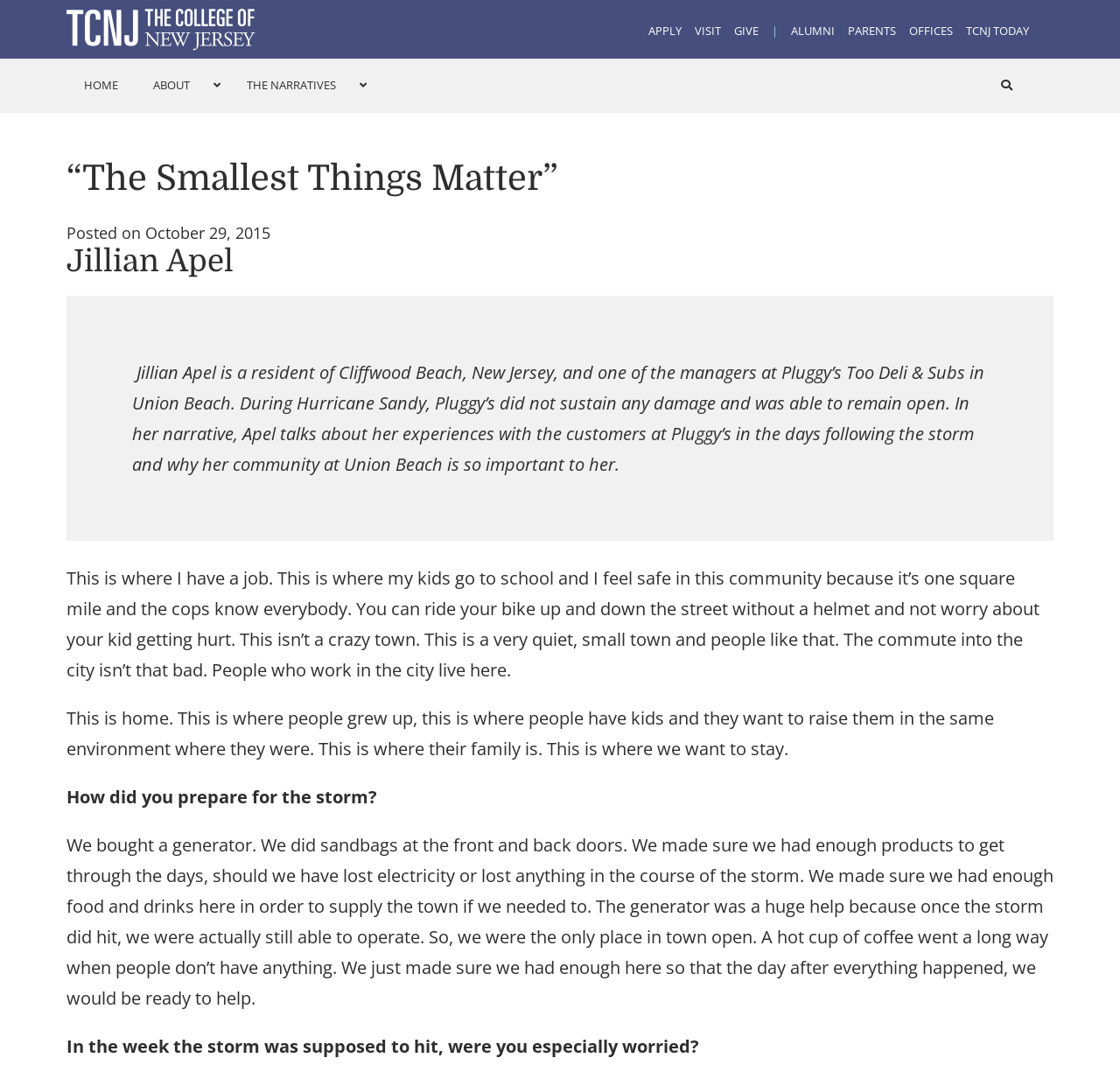Your task is to extract the text of the main heading from the webpage.

“The Smallest Things Matter”